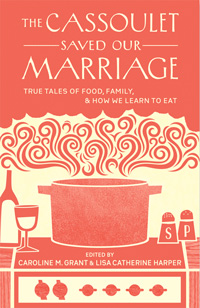Provide a comprehensive description of the image.

The image features the cover of the book titled "The Cassoulet Saved Our Marriage," edited by Caroline M. Grant and Lisa Catherine Harper. The cover design is vibrant, showcasing a large, steaming pot at its center, indicative of hearty home cooking. Flame-like swirls rise from the pot, symbolizing warmth and passion in both culinary and personal contexts. Surrounding the pot are various elements associated with dining, including a wine glass on one side and salt and pepper shakers on the other, reinforcing the theme of food as a crucial part of family life and relationships. The subtitle, "True Tales of Food, Family, & How We Learn to Eat," elegantly frames the narrative focus of the book, which intertwines the experiences of cooking and family dynamics. The overall aesthetic combines warmth and charm, inviting readers to explore the heartfelt stories within.